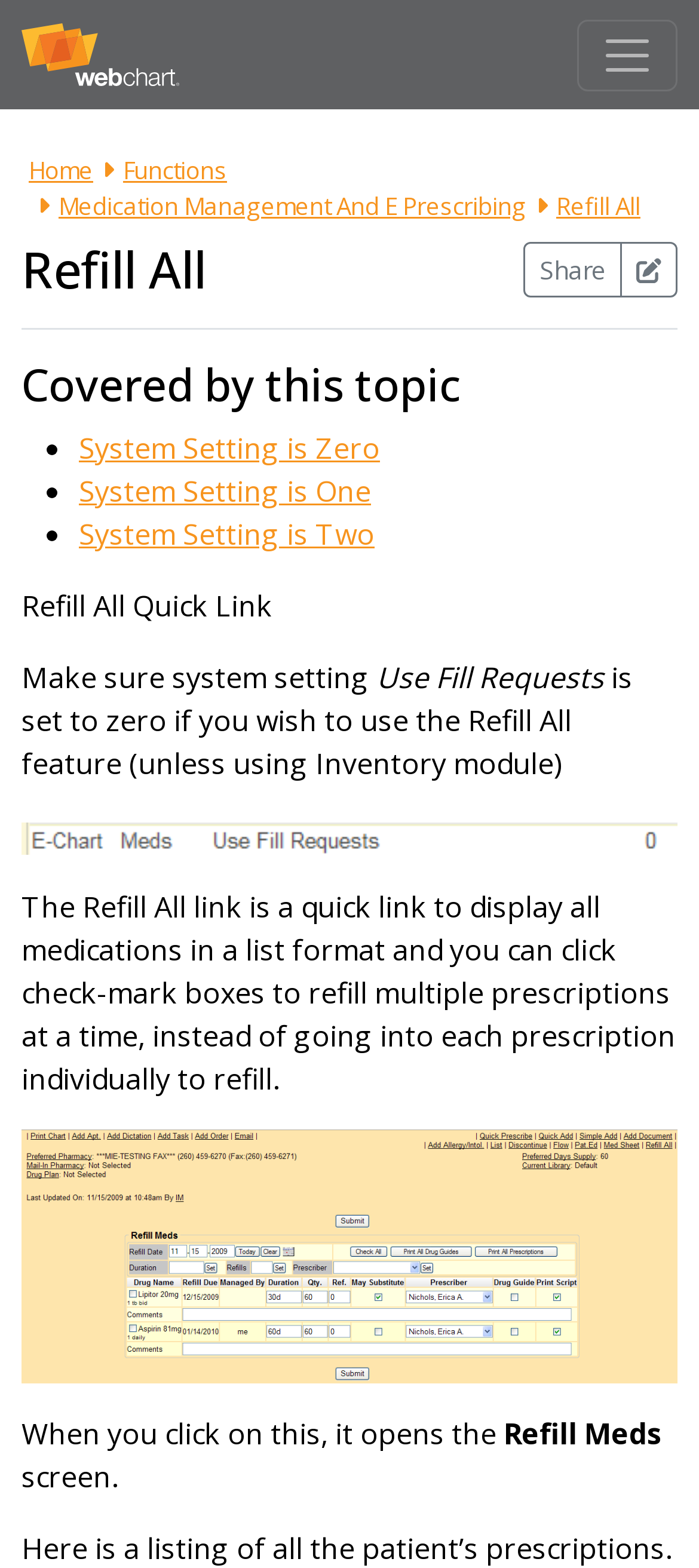Explain the contents of the webpage comprehensively.

The webpage appears to be a documentation or tutorial page for occupational health and safety software, specifically focusing on the "Refill All" feature. 

At the top left corner, there is a link with an accompanying image. On the top right corner, there is a button to toggle navigation, which expands to reveal a navigation menu with links to "Home", "Functions", "Medication Management And E Prescribing", and "Refill All". 

Below the navigation menu, there is a heading that reads "Refill All", followed by a group of buttons, including a "Share" button. 

The main content of the page is divided into sections. The first section has a heading "Covered by this topic" and lists three bullet points with links to "System Setting is Zero", "System Setting is One", and "System Setting is Two". 

The next section has a series of static text paragraphs that provide instructions and explanations about the "Refill All" feature, including how to use it, its benefits, and the system settings required to enable it. The text is organized in a clear and concise manner, with short sentences and paragraphs that make it easy to follow. 

There are no images on the page apart from the one accompanying the top-left link. Overall, the page appears to be a informative resource for users of the occupational health and safety software.